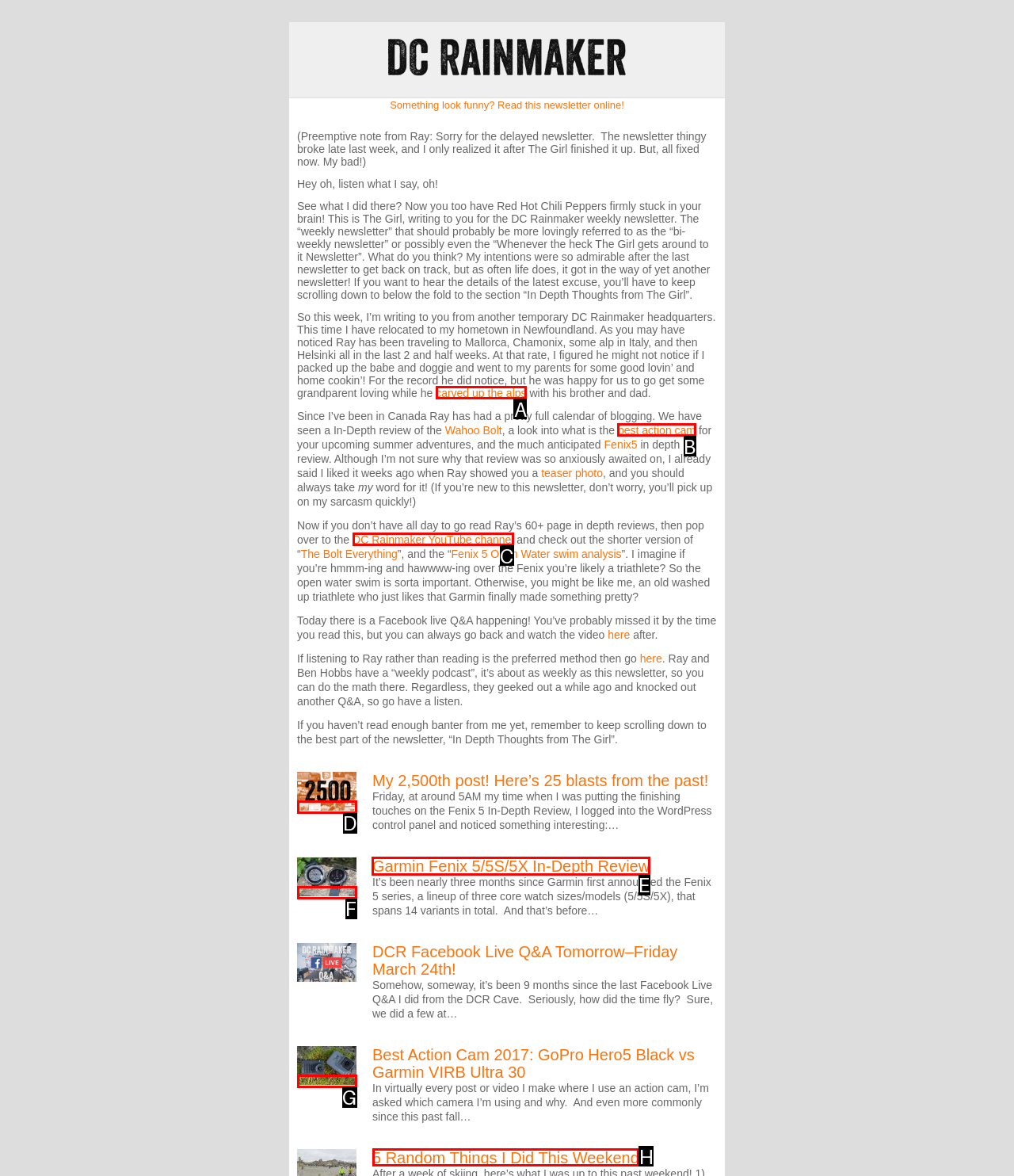Select the HTML element that needs to be clicked to perform the task: Read the Garmin Fenix 5/5S/5X In-Depth Review. Reply with the letter of the chosen option.

E